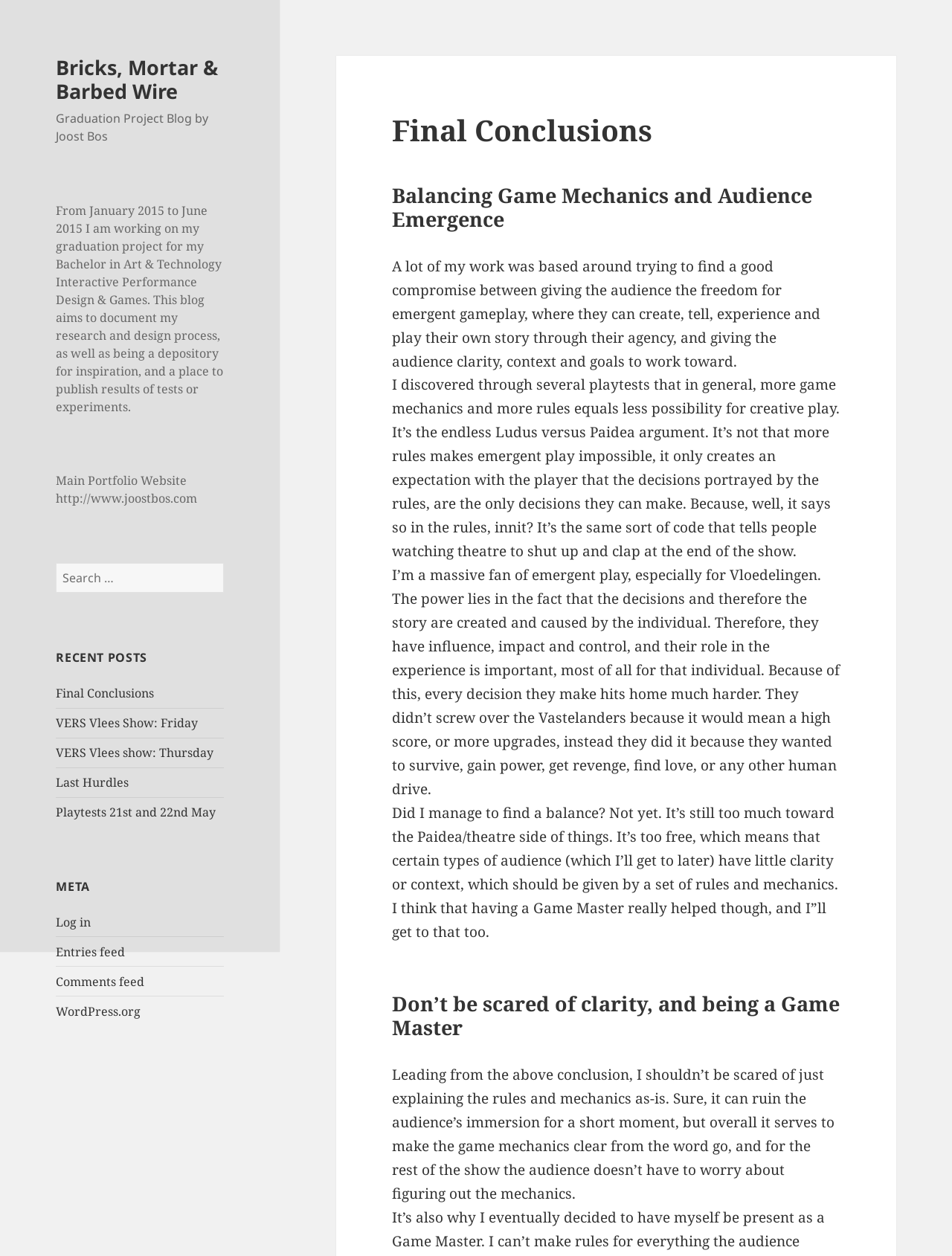Answer with a single word or phrase: 
What is the purpose of the search box?

To search the blog